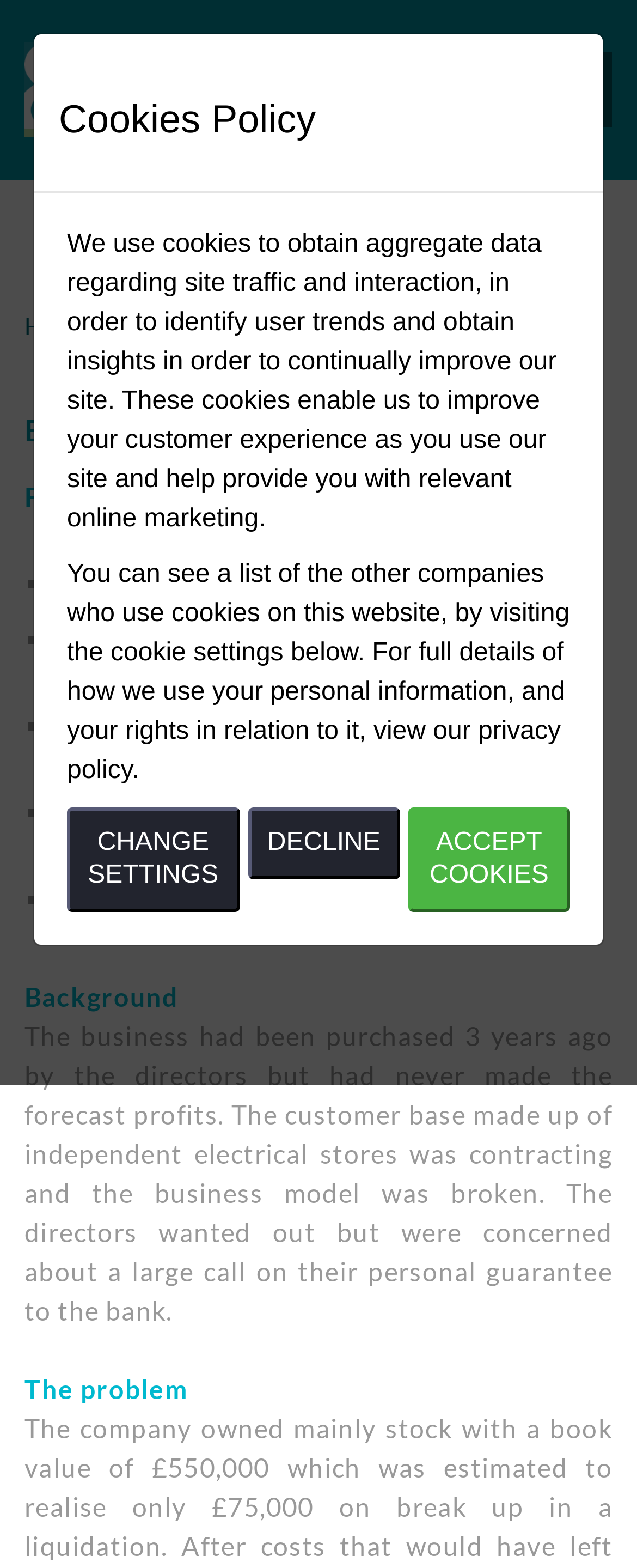Please identify the bounding box coordinates of the area I need to click to accomplish the following instruction: "Show the navigation menu".

[0.828, 0.033, 0.962, 0.081]